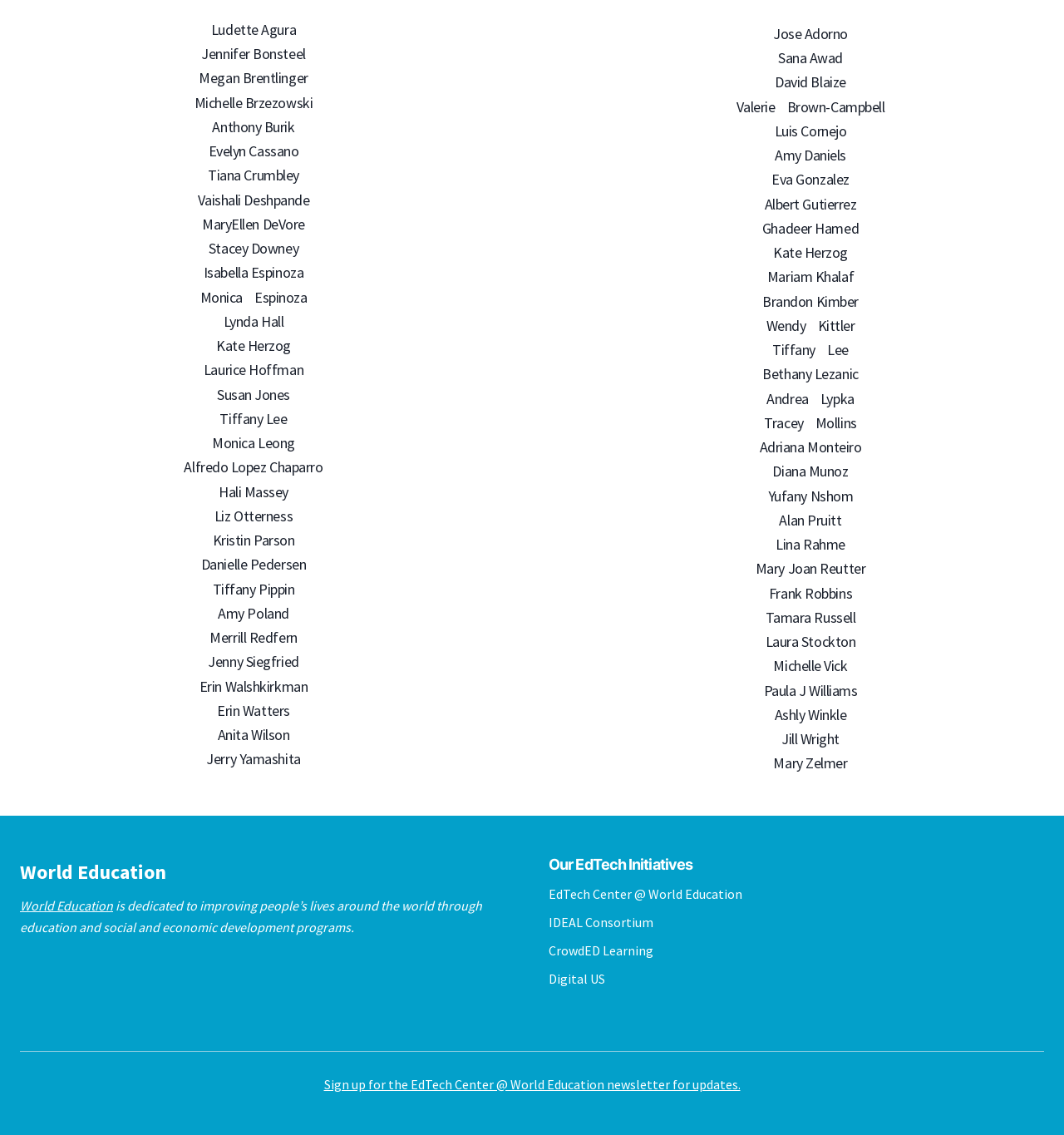Given the element description Digital US, predict the bounding box coordinates for the UI element in the webpage screenshot. The format should be (top-left x, top-left y, bottom-right x, bottom-right y), and the values should be between 0 and 1.

[0.516, 0.855, 0.569, 0.87]